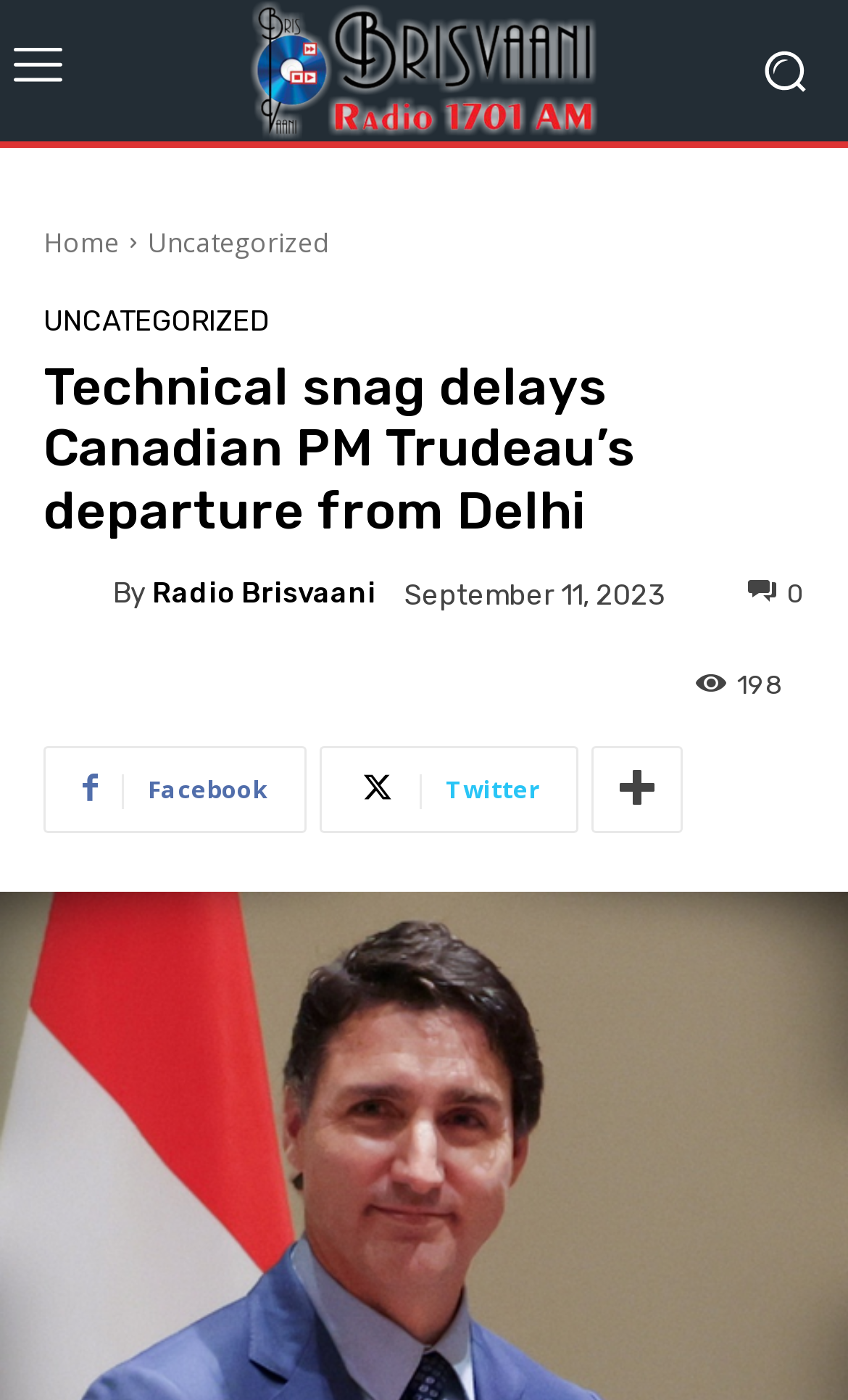Who is the main subject of the article?
Give a thorough and detailed response to the question.

I determined the main subject of the article by reading the heading, which states 'Technical snag delays Canadian PM Trudeau’s departure from Delhi'. This suggests that the main subject of the article is Canadian PM Trudeau.